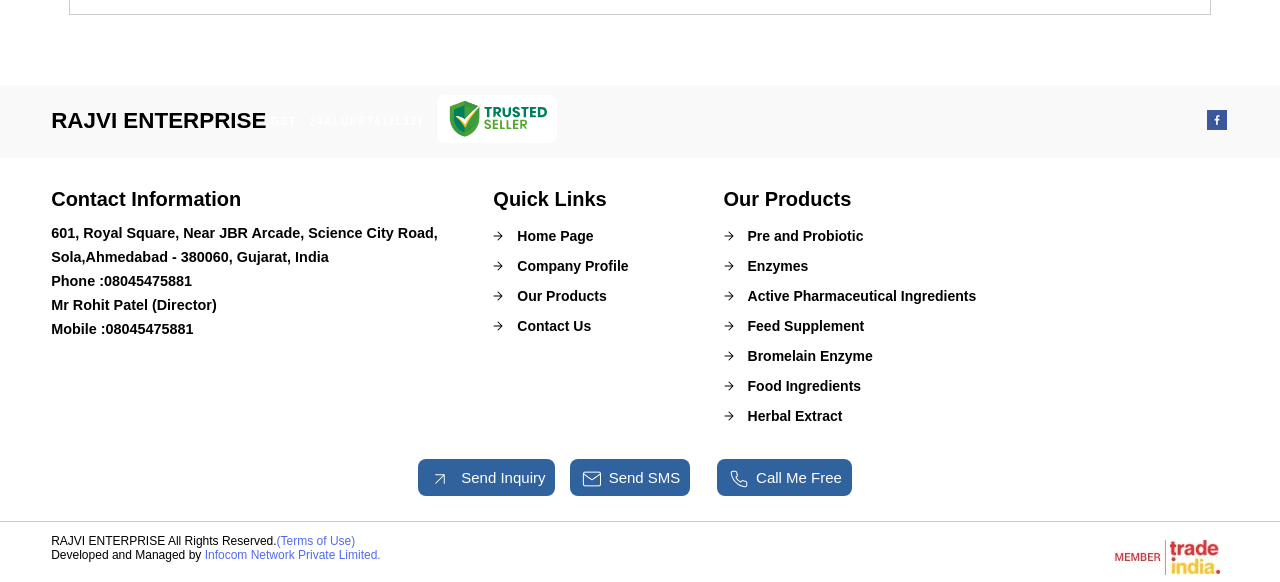Please provide the bounding box coordinates in the format (top-left x, top-left y, bottom-right x, bottom-right y). Remember, all values are floating point numbers between 0 and 1. What is the bounding box coordinate of the region described as: Active Pharmaceutical Ingredients

[0.565, 0.482, 0.768, 0.534]